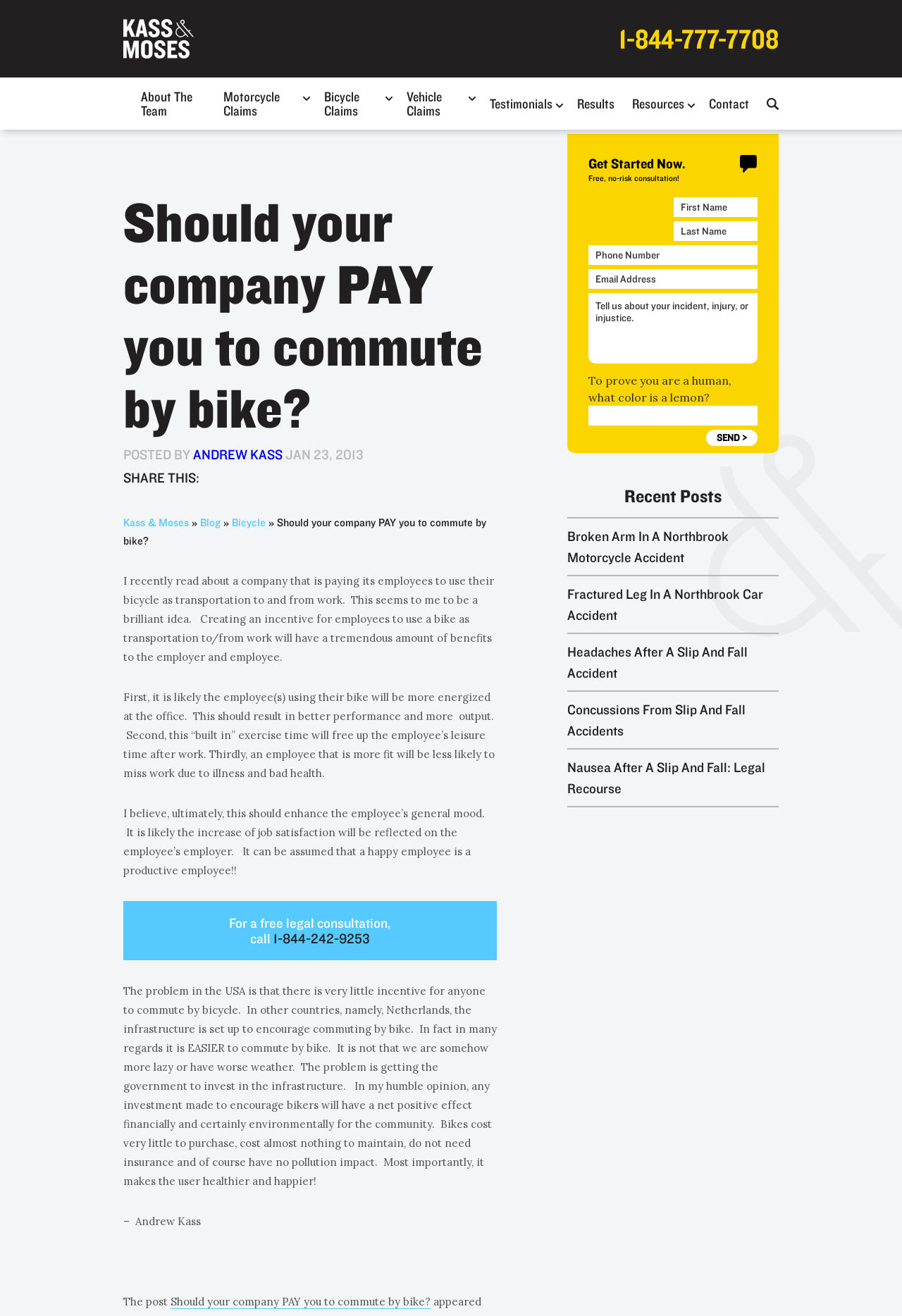What is the name of the law firm?
Utilize the image to construct a detailed and well-explained answer.

I found the answer by looking at the top-left corner of the webpage, where the logo and the firm's name 'Kass & Moses' are displayed.